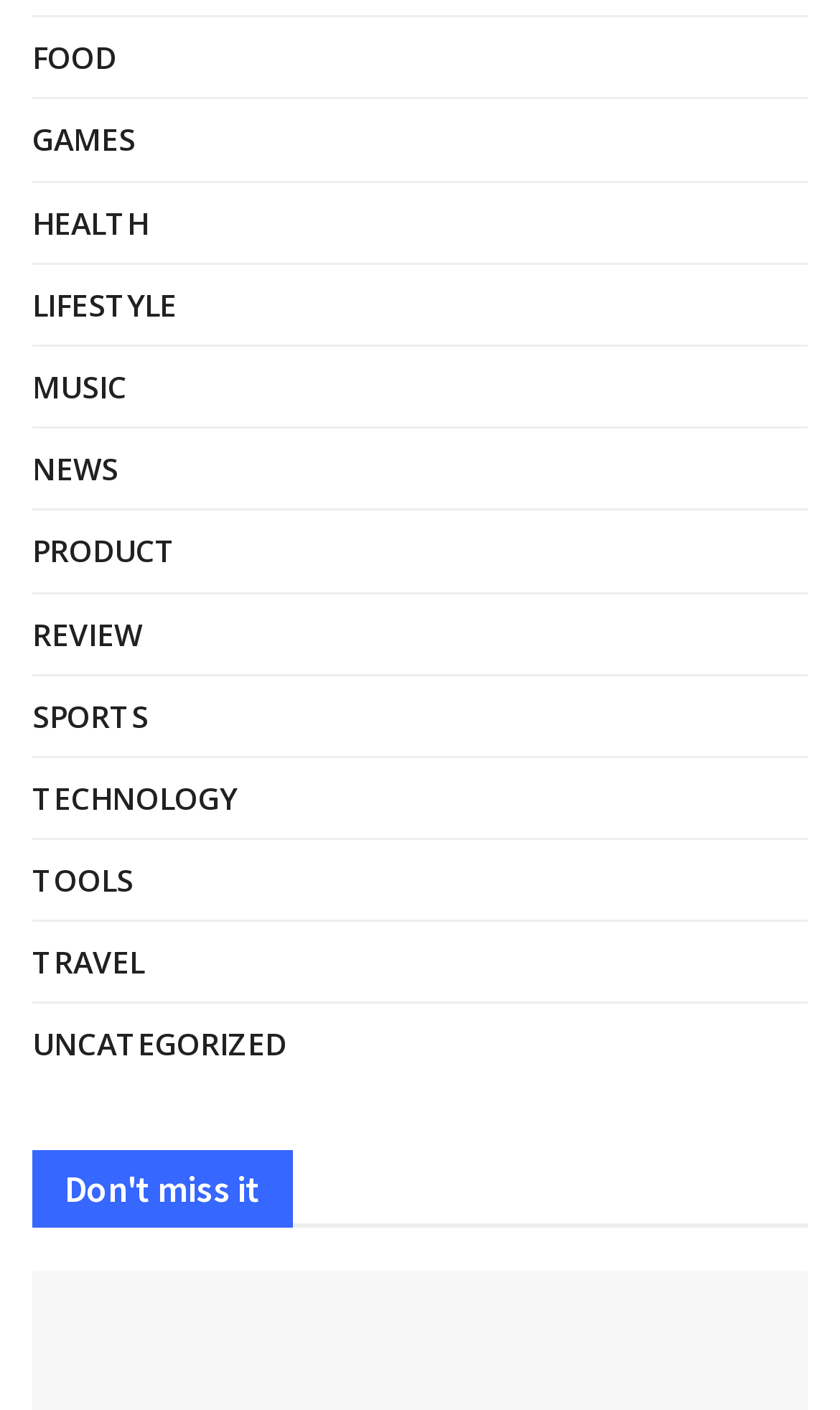Identify the bounding box for the element characterized by the following description: "Digital Marketing".

[0.038, 0.058, 0.4, 0.096]